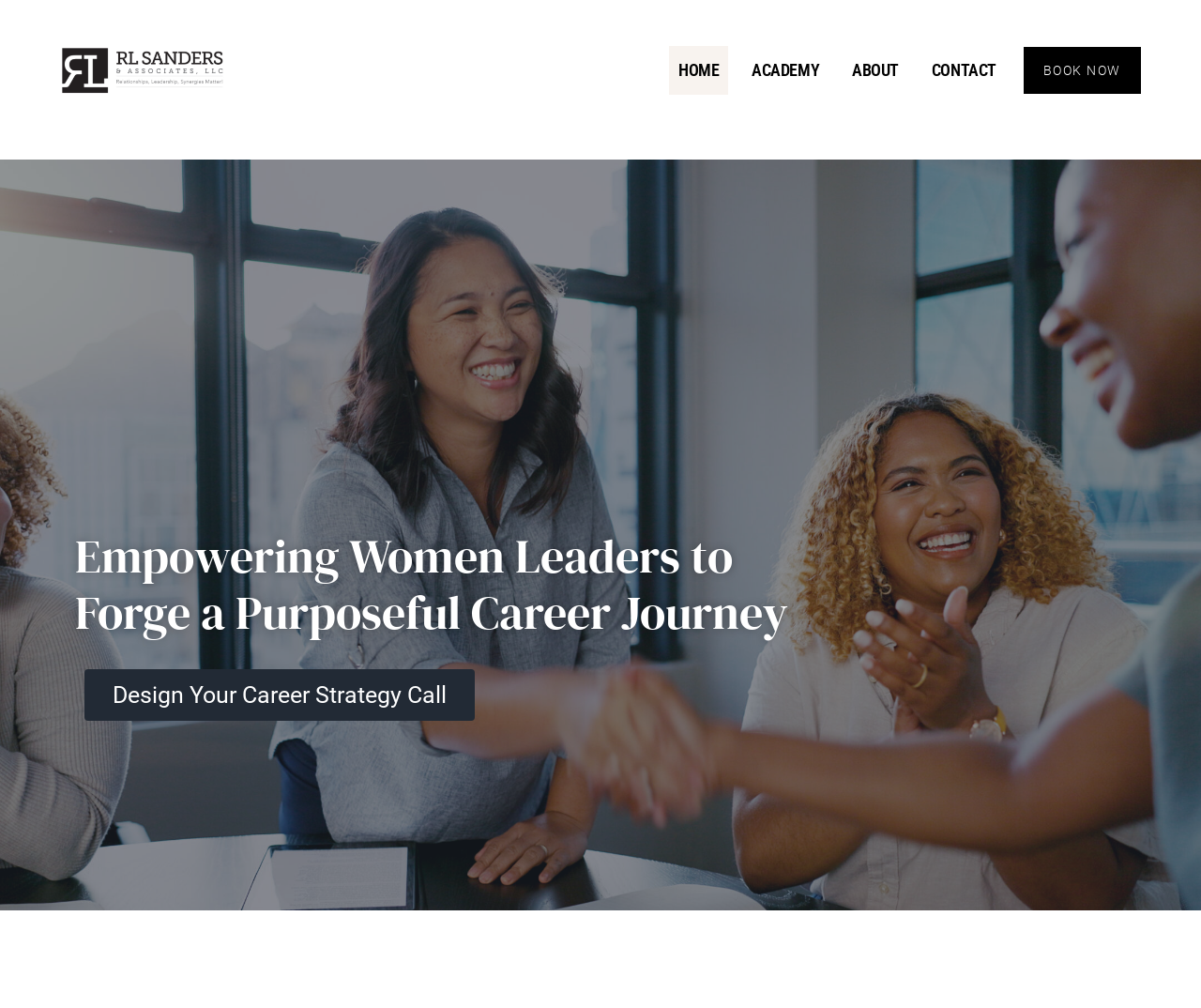What is the last link on the top navigation bar?
Using the information from the image, give a concise answer in one word or a short phrase.

BOOK NOW